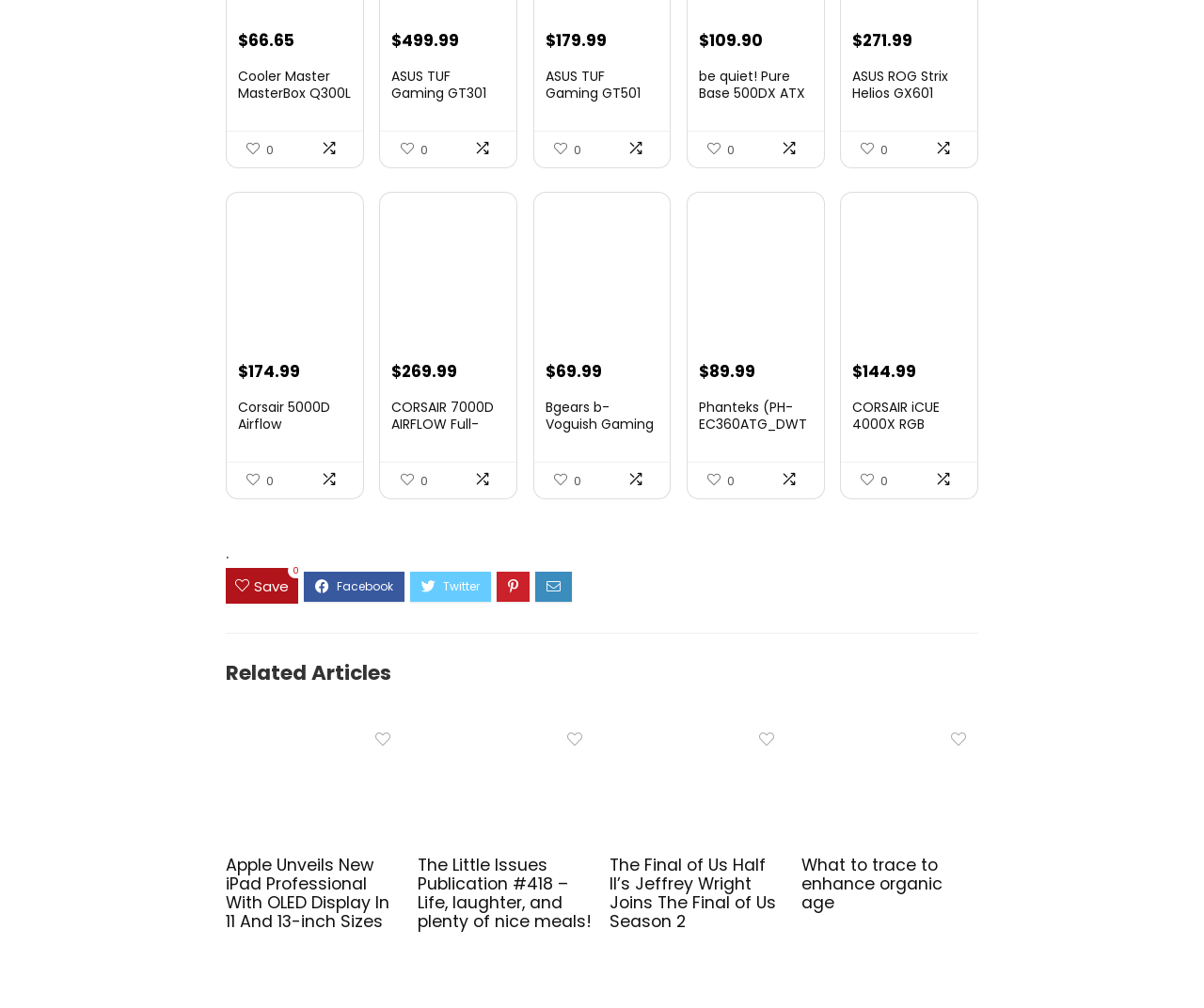What is the brand of the second product listed?
Respond to the question with a well-detailed and thorough answer.

I looked at the second heading element and found that it describes a product from the brand ASUS.